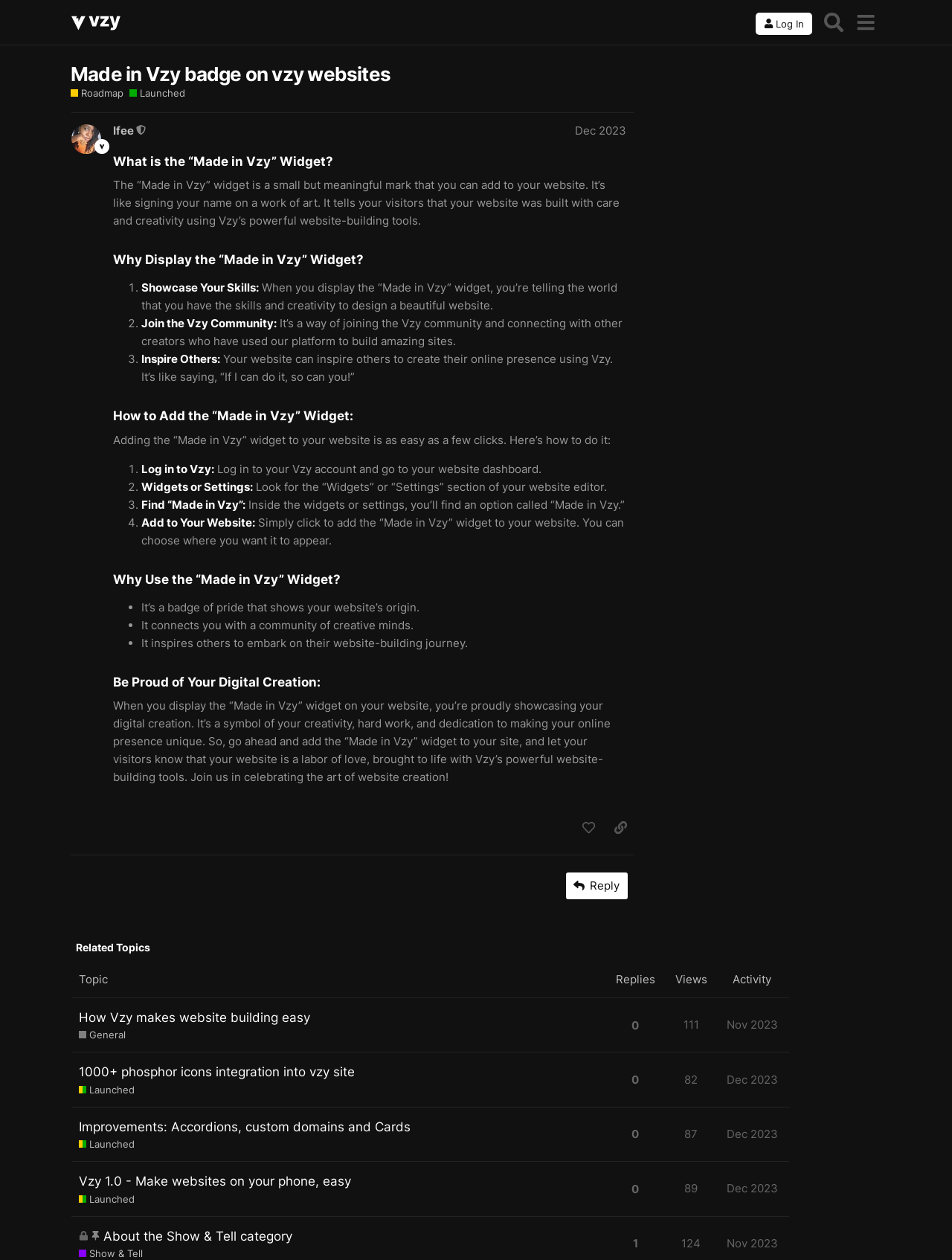Please find the bounding box coordinates of the element that you should click to achieve the following instruction: "Get the best price". The coordinates should be presented as four float numbers between 0 and 1: [left, top, right, bottom].

None